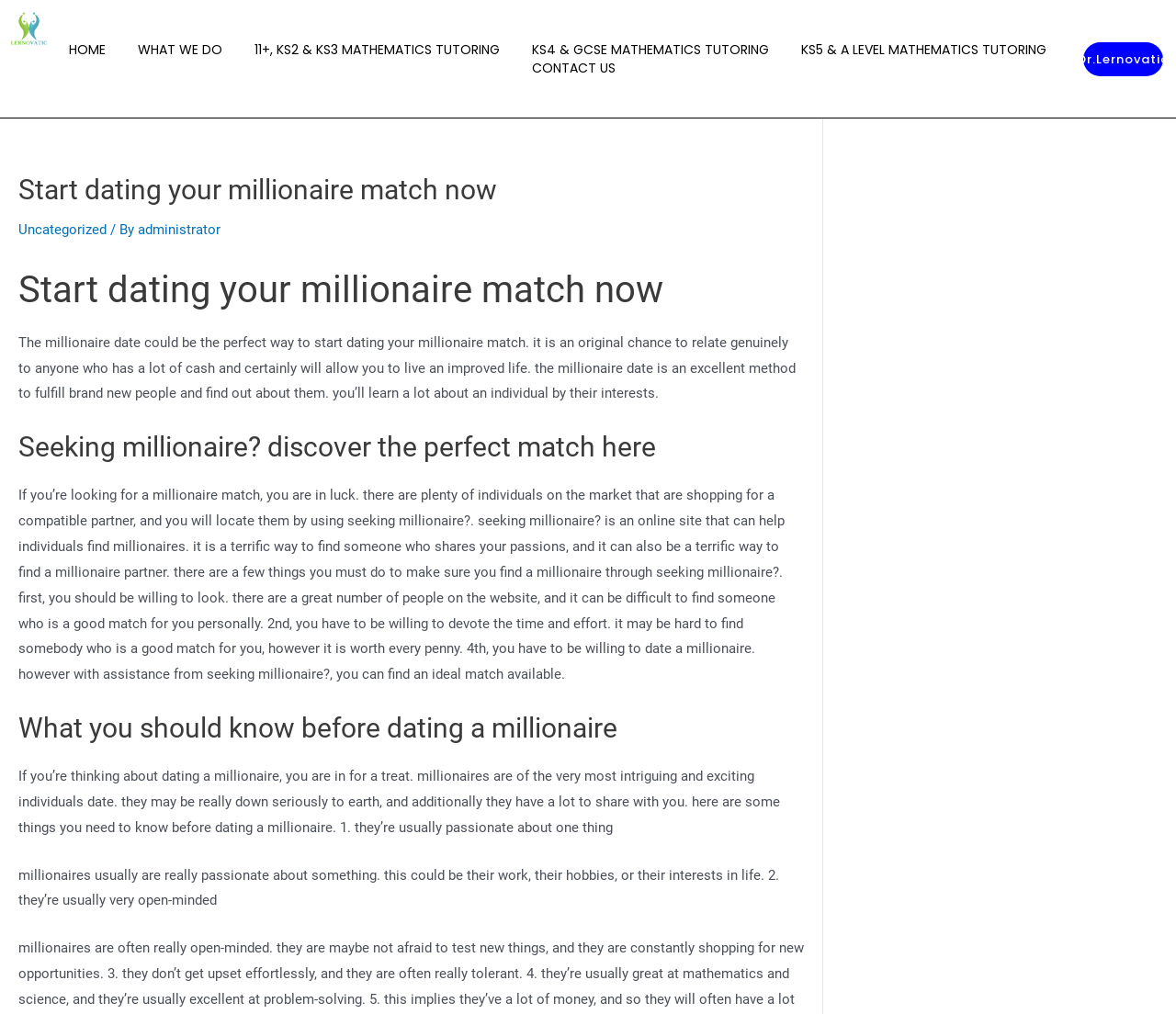Determine the bounding box coordinates of the region I should click to achieve the following instruction: "Click the HOME link". Ensure the bounding box coordinates are four float numbers between 0 and 1, i.e., [left, top, right, bottom].

[0.059, 0.04, 0.09, 0.058]